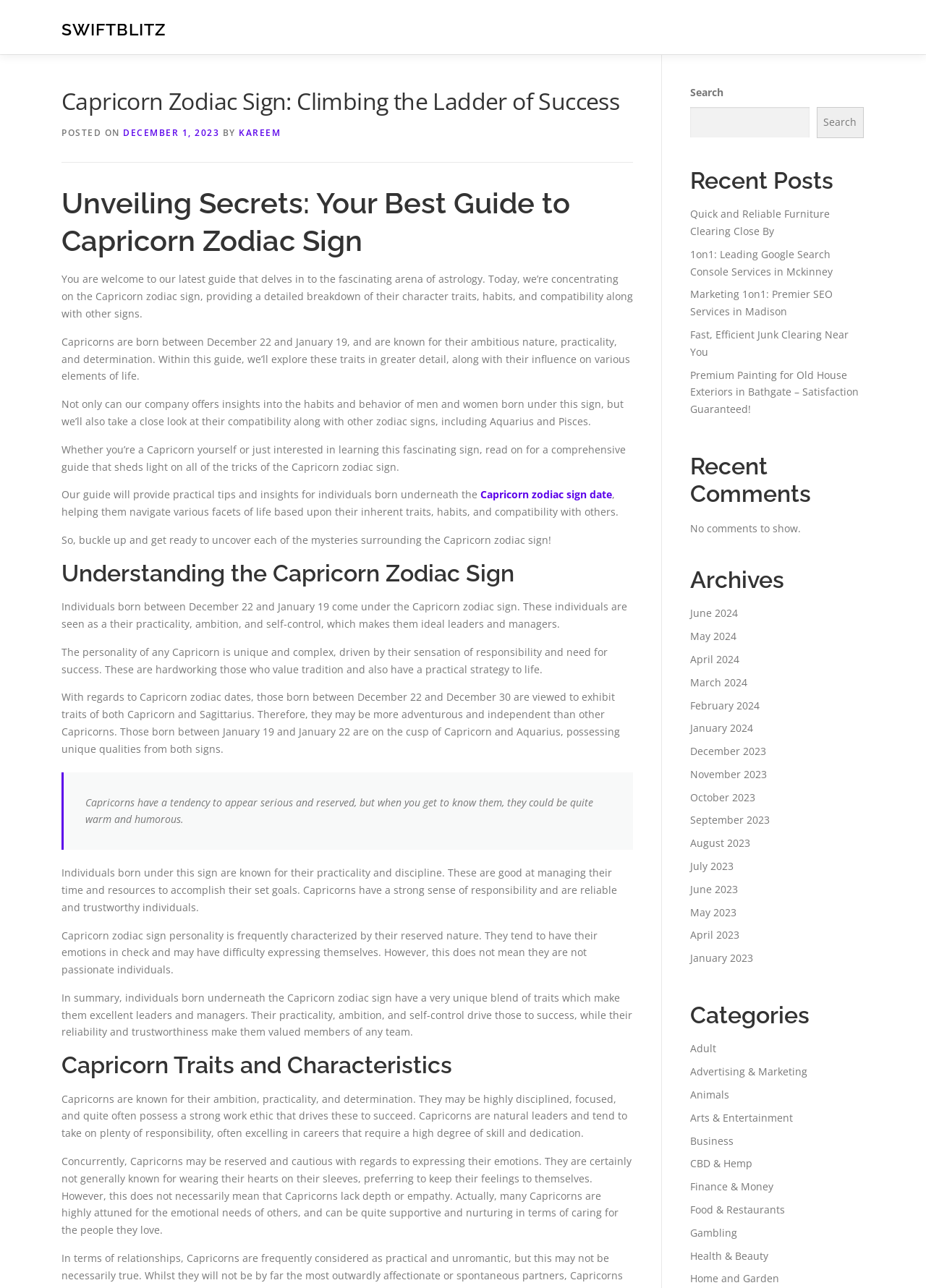Provide a thorough description of the webpage you see.

This webpage is about the Capricorn zodiac sign, providing an in-depth guide to understanding the character traits, habits, and compatibility of individuals born under this sign. At the top of the page, there is a header section with links to "SWIFTBLITZ", "Contact", and "Privacy Policy". Below this, there is a main heading that reads "Capricorn Zodiac Sign: Climbing the Ladder of Success" followed by a subheading that introduces the guide.

The main content of the page is divided into sections, each focusing on a specific aspect of the Capricorn zodiac sign. The first section provides an overview of the sign, describing the personality traits, habits, and compatibility of Capricorns. This is followed by sections that delve deeper into the characteristics of Capricorns, including their practicality, ambition, and self-control.

There are also sections that discuss the traits and characteristics of Capricorns, including their reserved nature, discipline, and reliability. Additionally, the page provides information on the compatibility of Capricorns with other zodiac signs, including Aquarius and Pisces.

On the right-hand side of the page, there are several sections that provide additional information and resources. These include a search bar, a list of recent posts, recent comments, archives, and categories. The archives section lists links to previous months, dating back to January 2023, while the categories section lists various topics, including adult, advertising, animals, and more.

Overall, this webpage is a comprehensive guide to the Capricorn zodiac sign, providing detailed information on the characteristics, traits, and compatibility of individuals born under this sign.